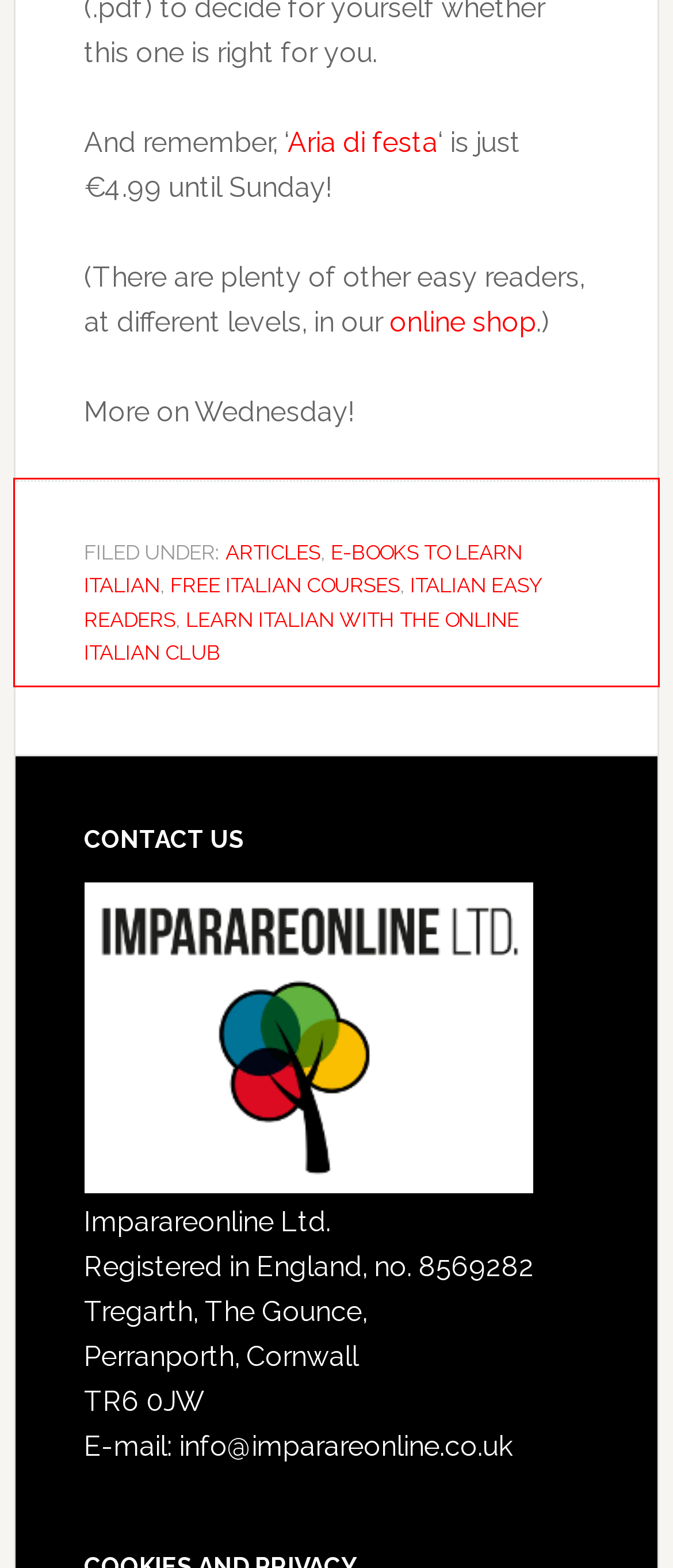Using the provided screenshot of a webpage, recognize and generate the text found within the red rectangle bounding box.

FILED UNDER: ARTICLES, E-BOOKS TO LEARN ITALIAN, FREE ITALIAN COURSES, ITALIAN EASY READERS, LEARN ITALIAN WITH THE ONLINE ITALIAN CLUB